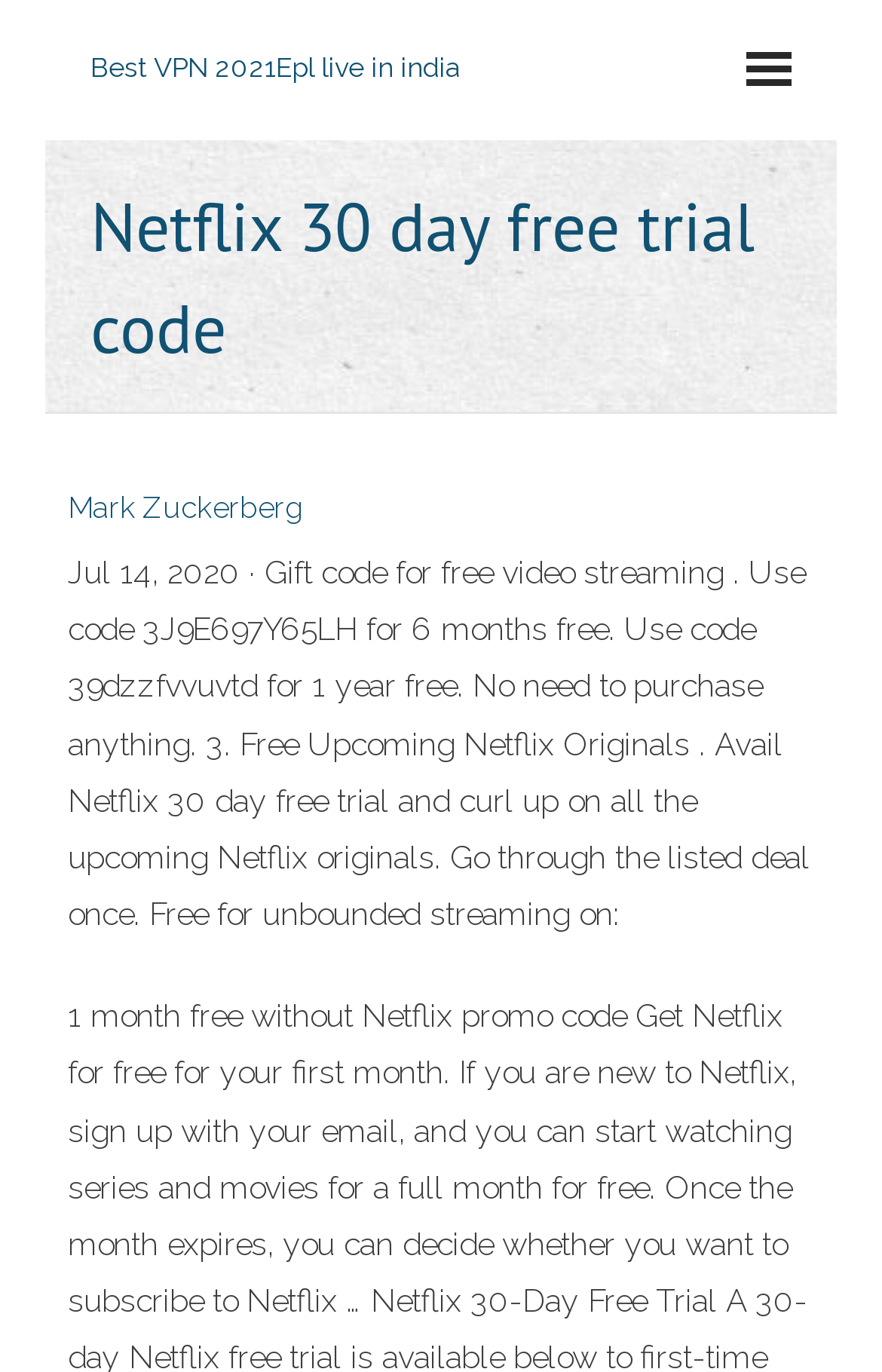Based on the element description Mark Zuckerberg, identify the bounding box coordinates for the UI element. The coordinates should be in the format (top-left x, top-left y, bottom-right x, bottom-right y) and within the 0 to 1 range.

[0.077, 0.357, 0.344, 0.382]